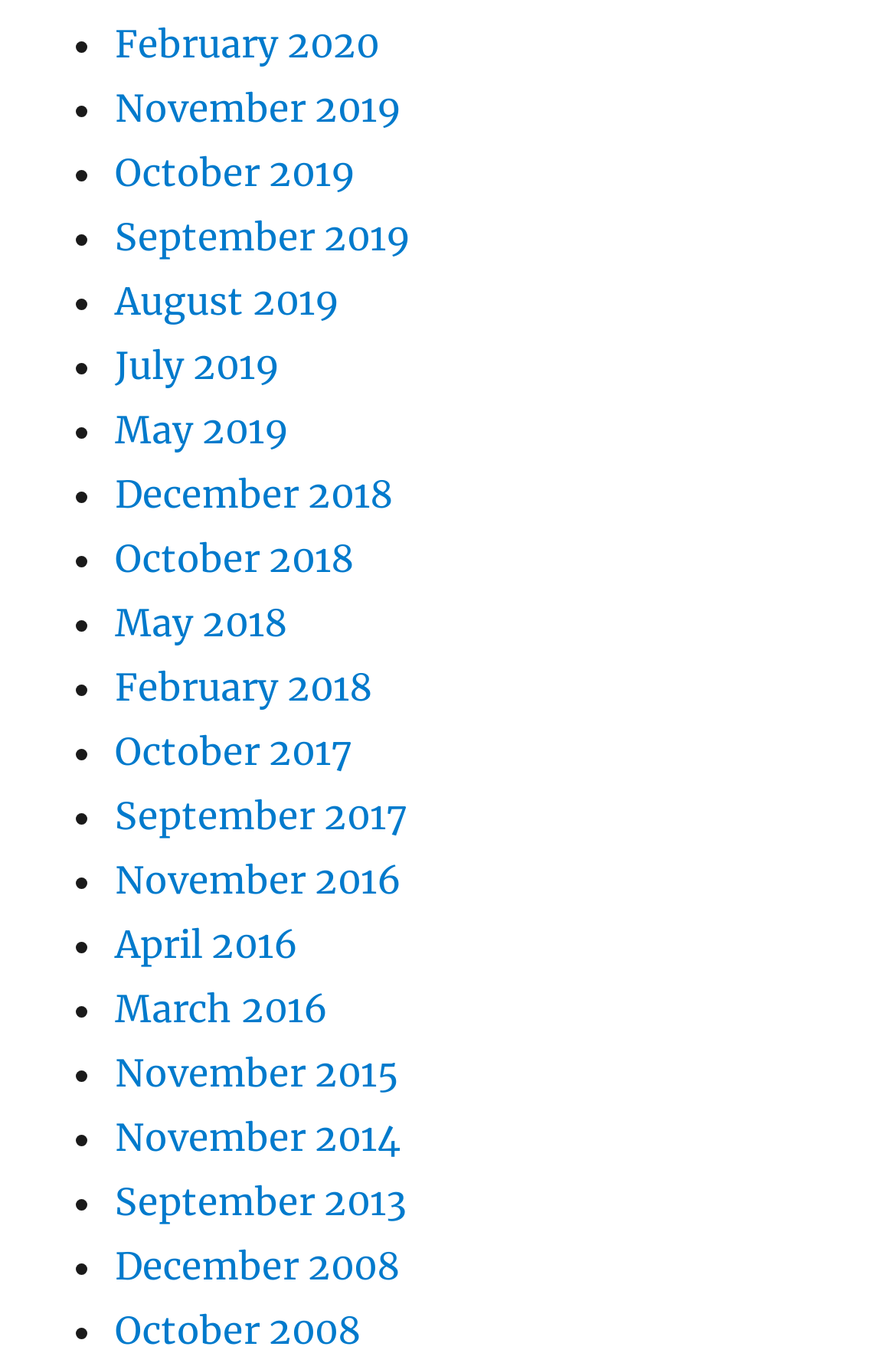Answer succinctly with a single word or phrase:
How many links are from the year 2016?

2